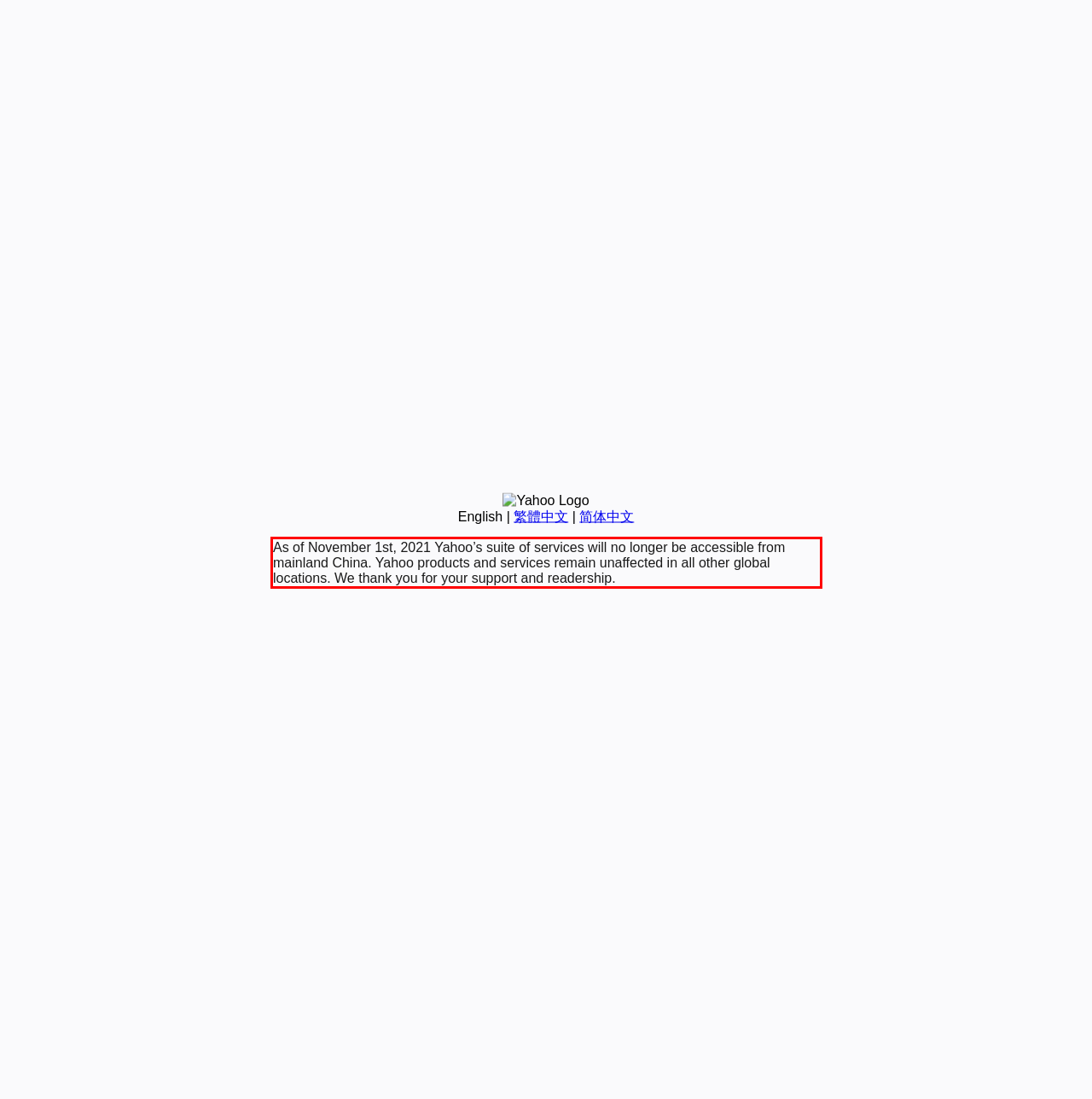You are given a screenshot with a red rectangle. Identify and extract the text within this red bounding box using OCR.

As of November 1st, 2021 Yahoo’s suite of services will no longer be accessible from mainland China. Yahoo products and services remain unaffected in all other global locations. We thank you for your support and readership.